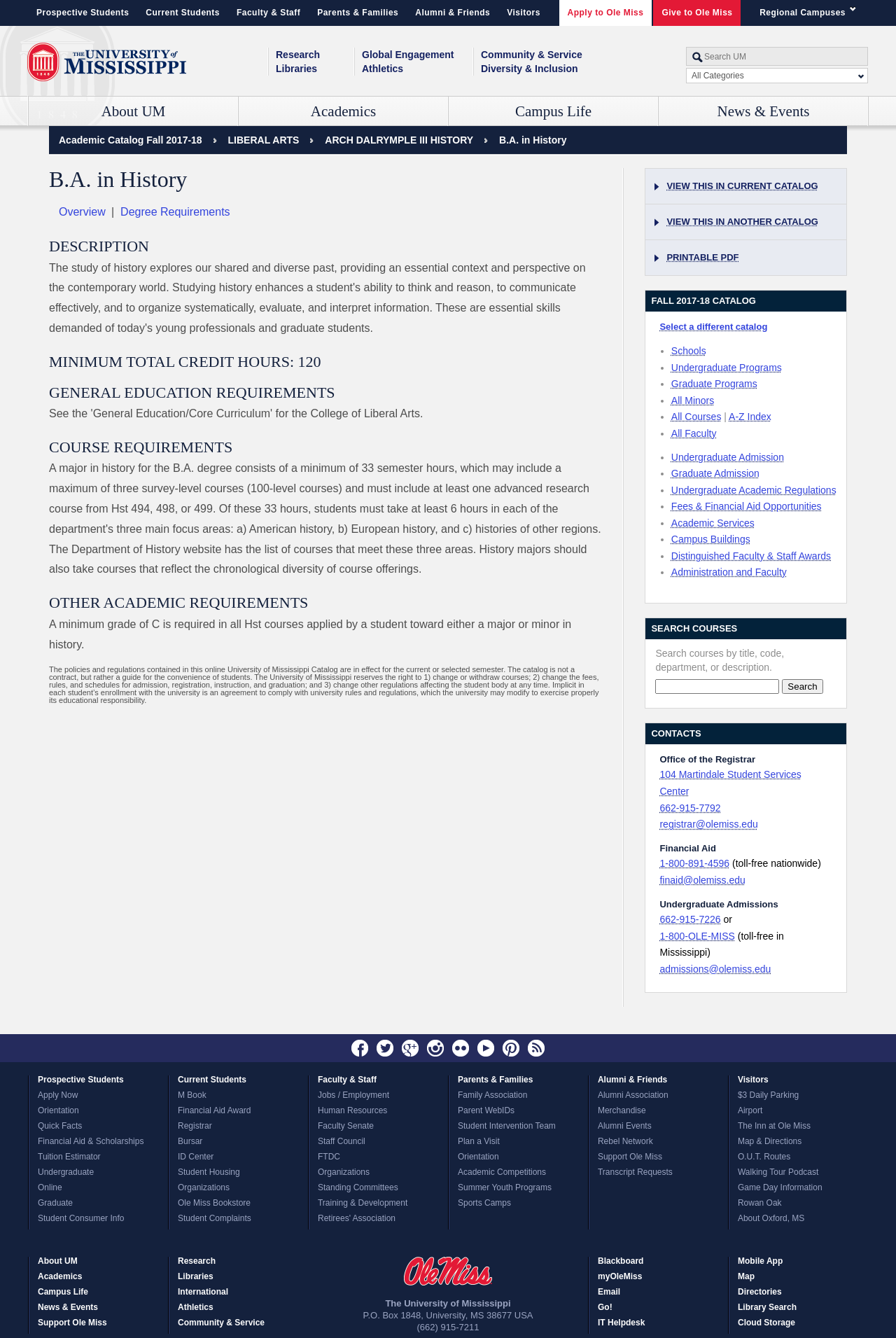Refer to the screenshot and give an in-depth answer to this question: How many main categories are there in the navigation menu?

I counted the number of links under the navigation element, which are 'Prospective Students', 'Current Students', 'Faculty & Staff', 'Parents & Families', 'Alumni & Friends', and 'Visitors'.